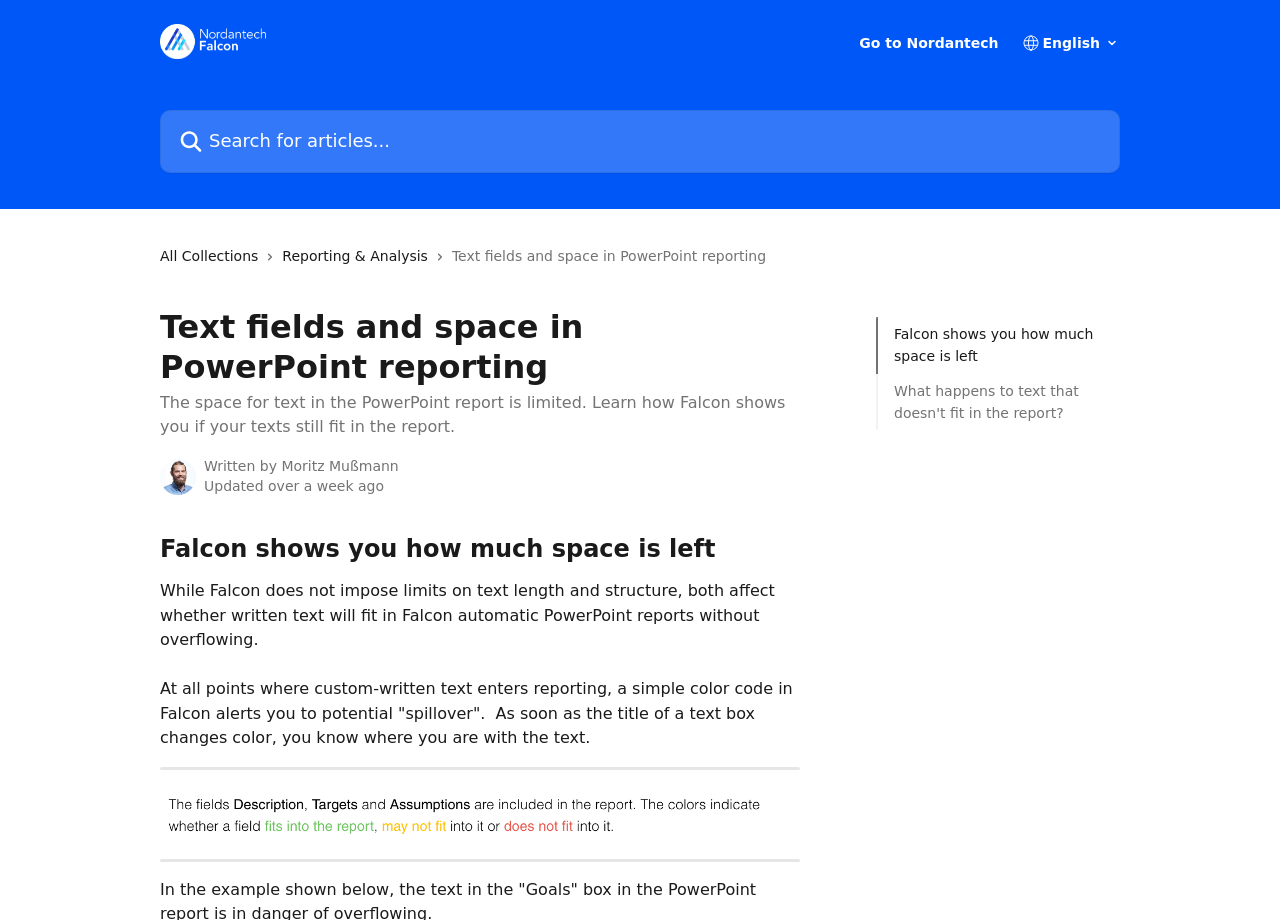Please identify the bounding box coordinates of the clickable area that will allow you to execute the instruction: "Go to Recent Changes".

None